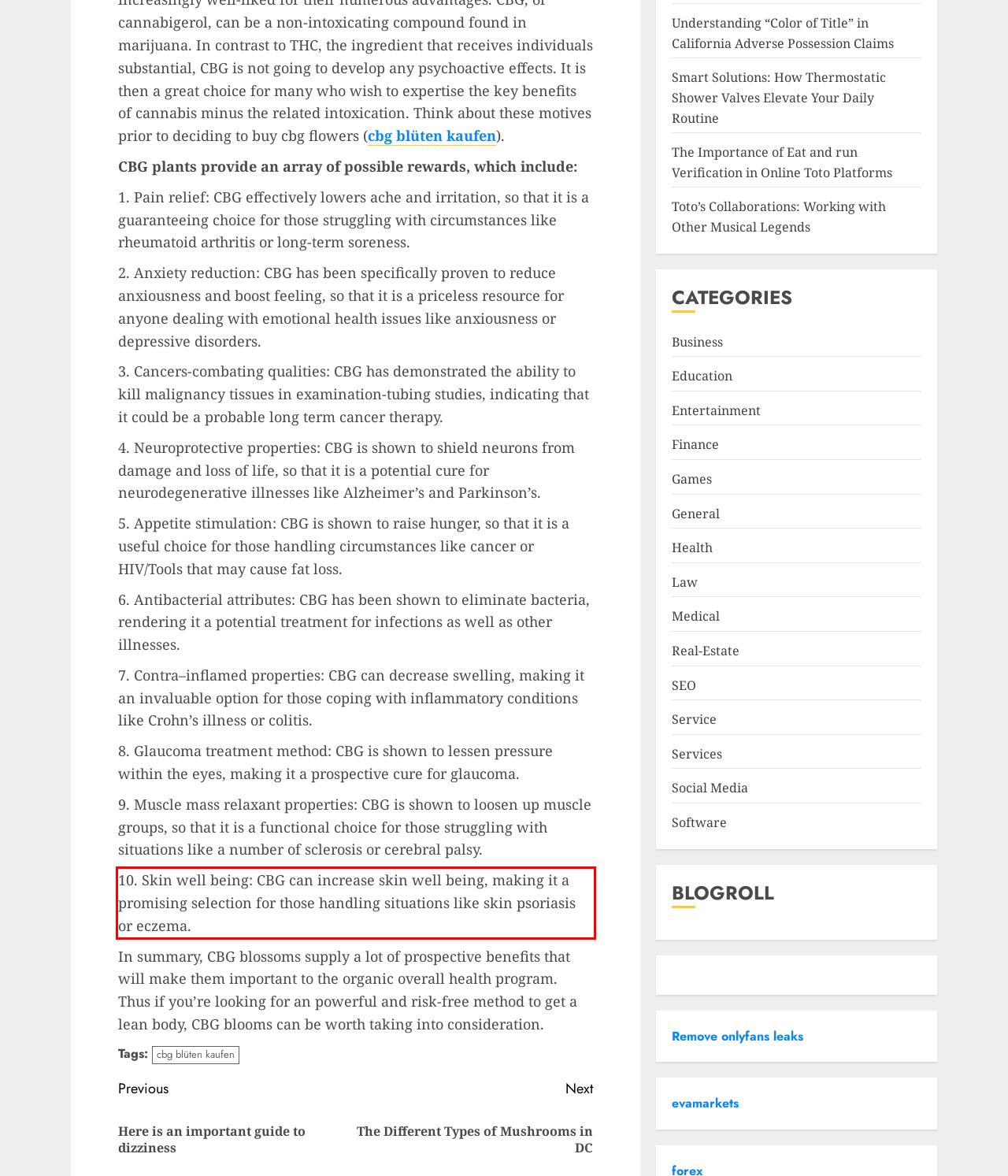You are given a screenshot with a red rectangle. Identify and extract the text within this red bounding box using OCR.

10. Skin well being: CBG can increase skin well being, making it a promising selection for those handling situations like skin psoriasis or eczema.